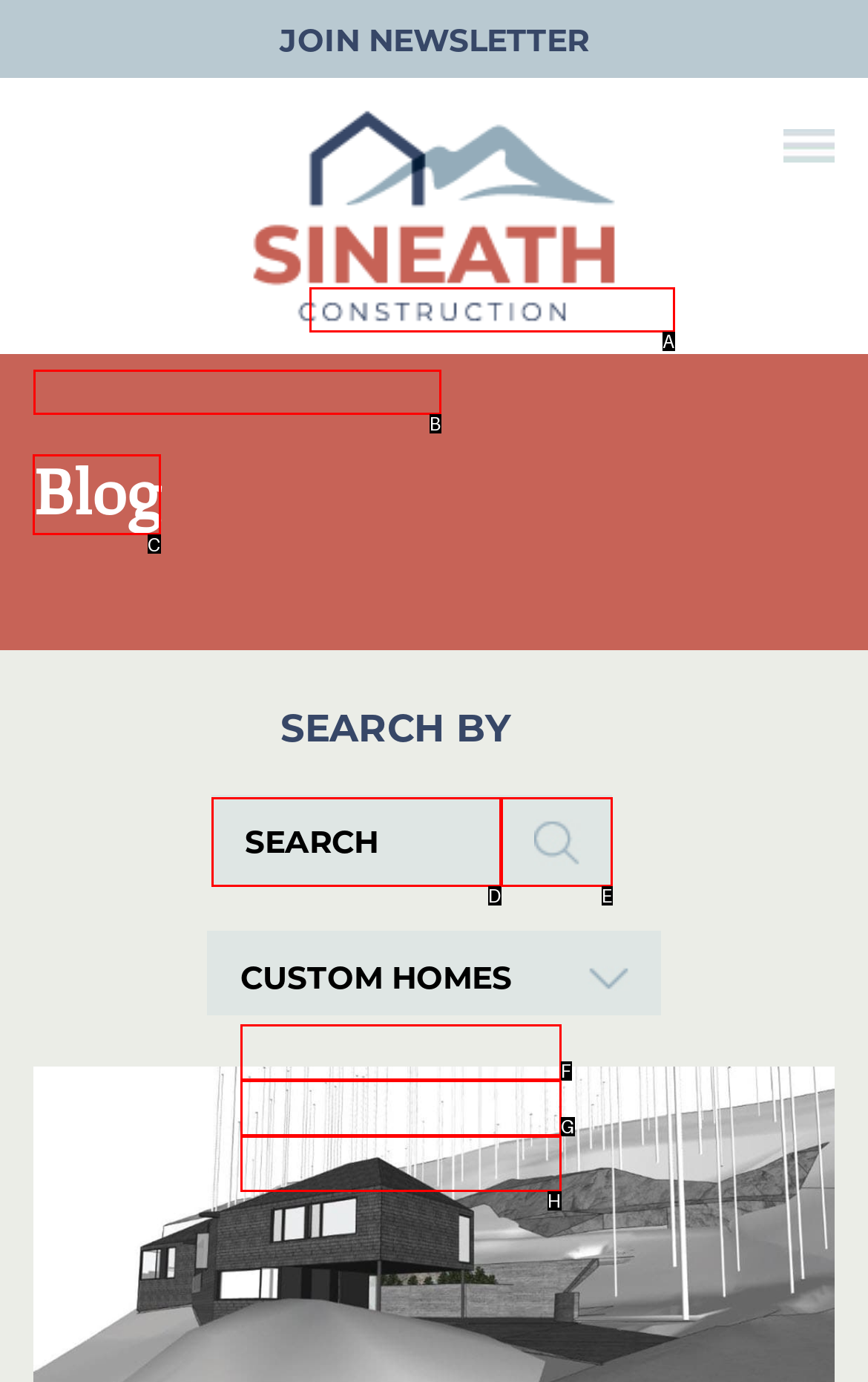Given the task: Visit the blog, tell me which HTML element to click on.
Answer with the letter of the correct option from the given choices.

C